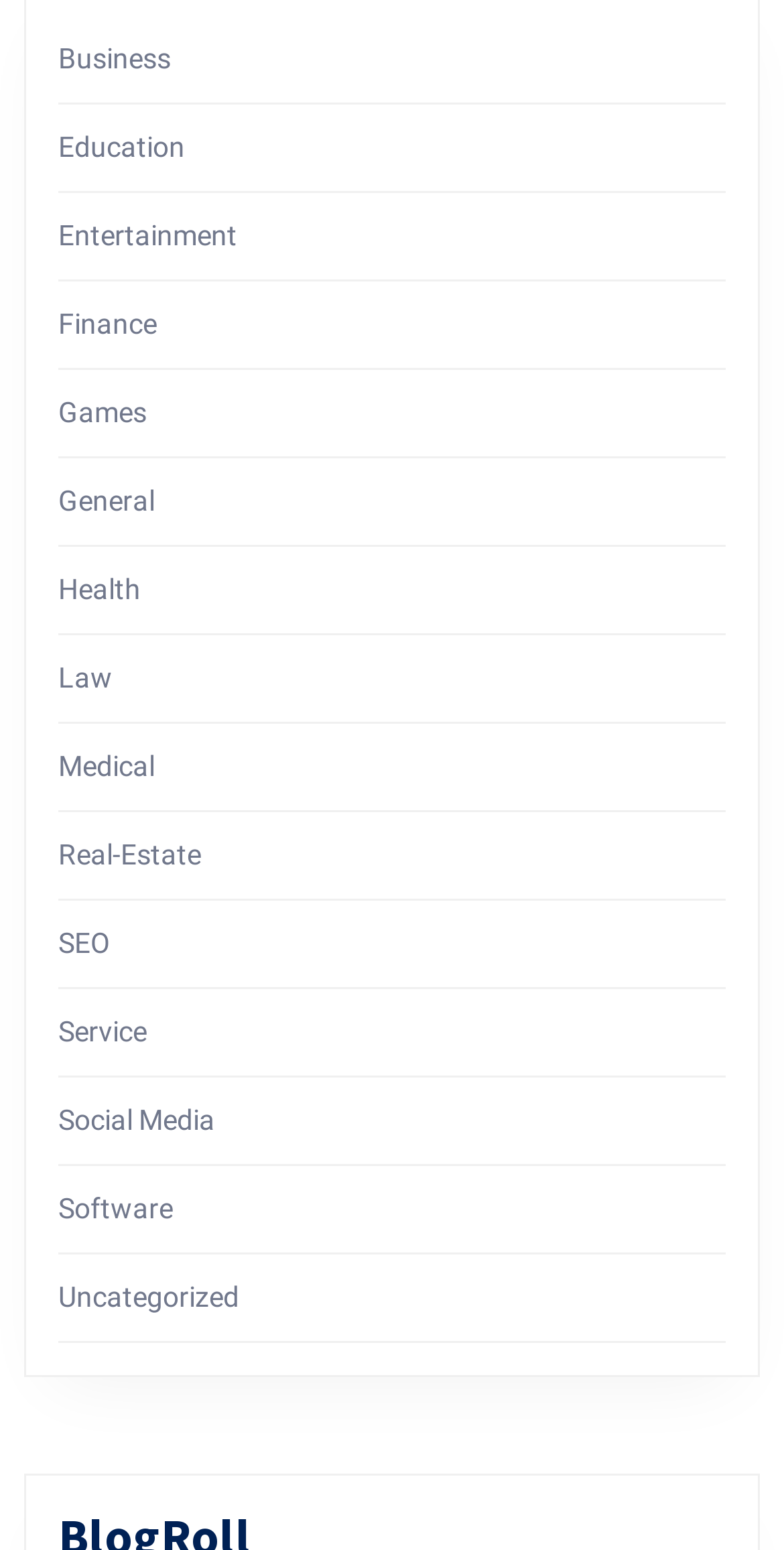Find the bounding box coordinates of the element I should click to carry out the following instruction: "Go to Finance".

[0.074, 0.199, 0.2, 0.22]